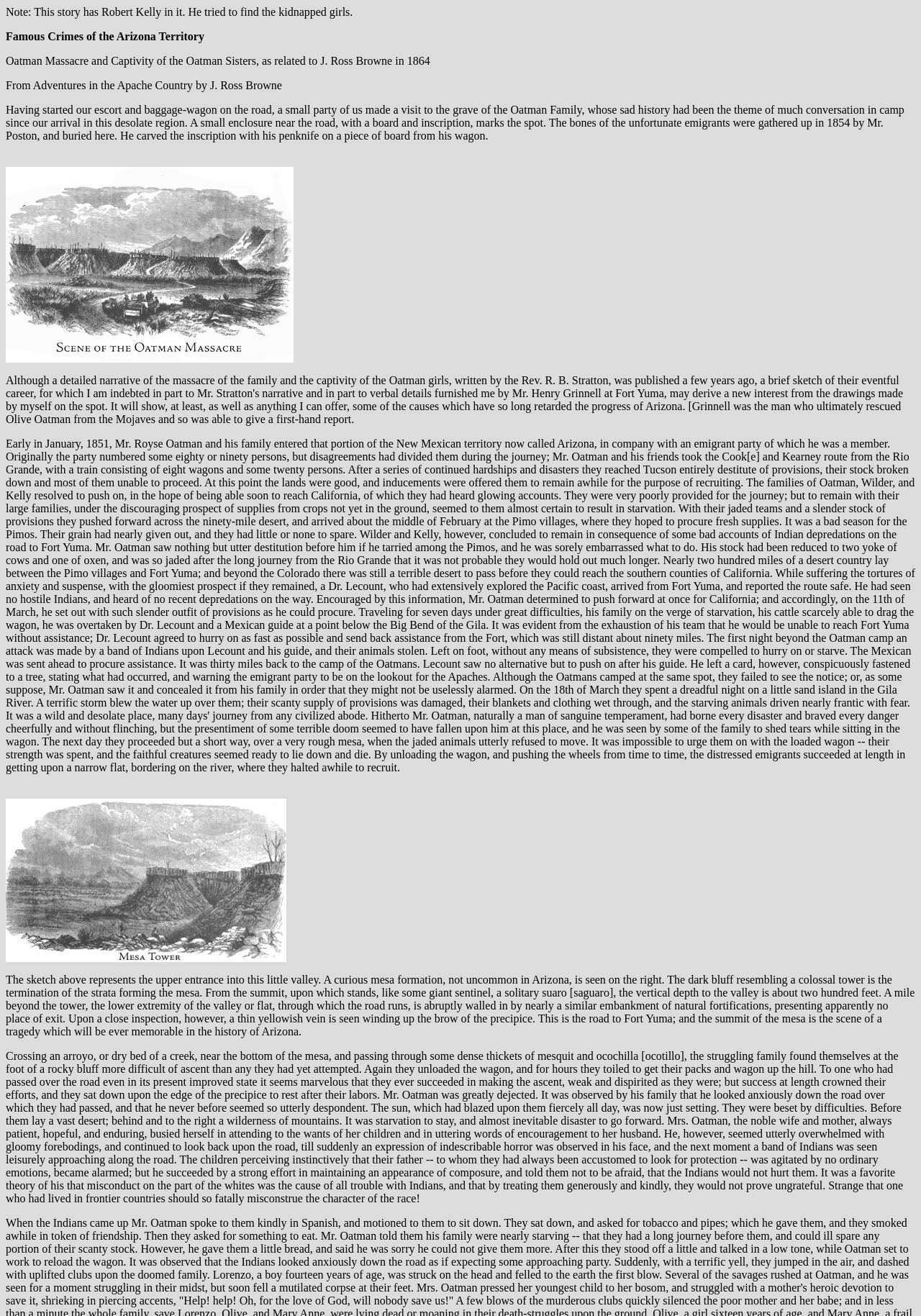Using details from the image, please answer the following question comprehensively:
What is the location of the grave of the Oatman Family?

According to the text, the grave of the Oatman Family is located near the road, marked by a small enclosure with a board and inscription.